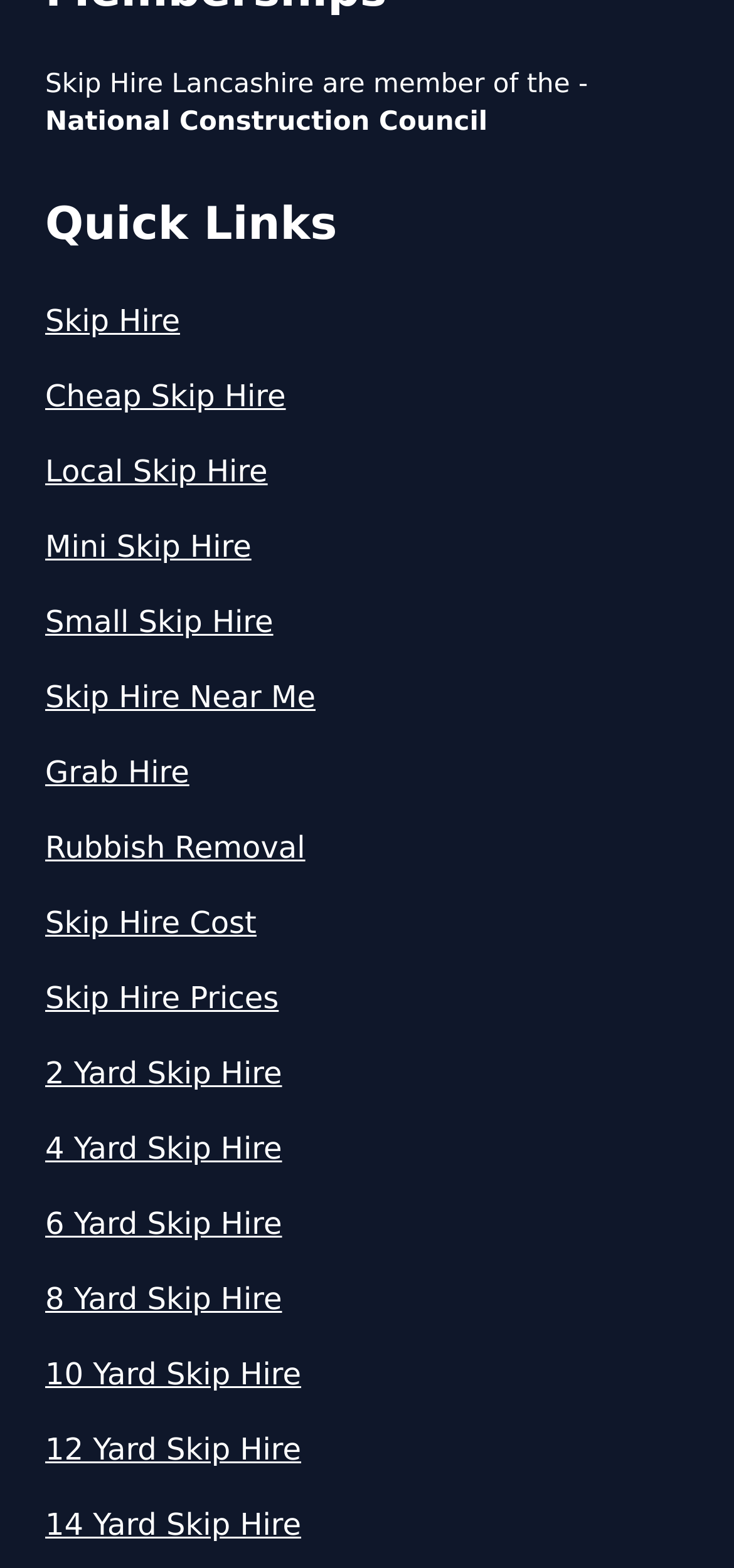Find and provide the bounding box coordinates for the UI element described with: "Local Skip Hire".

[0.062, 0.287, 0.938, 0.315]